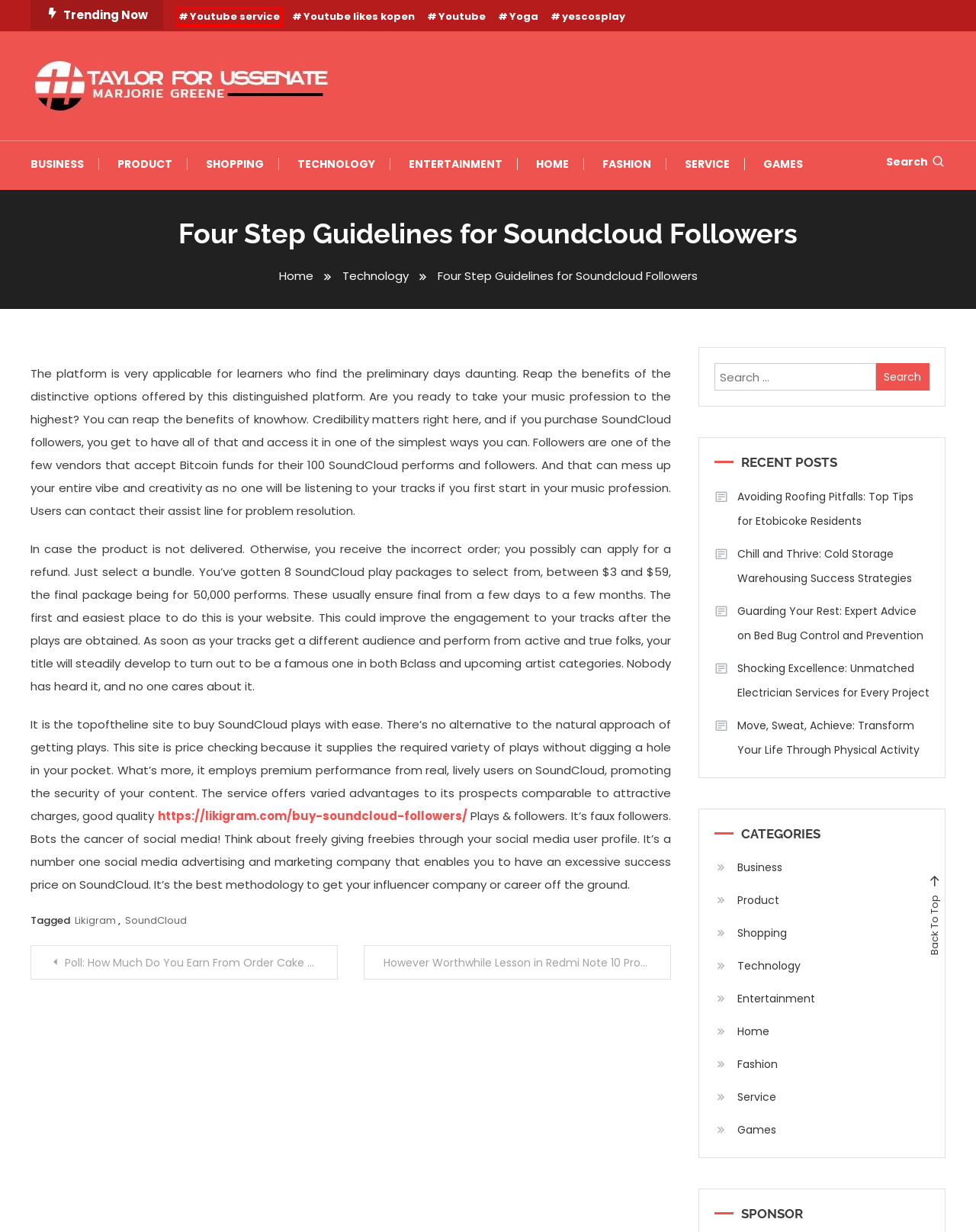Look at the screenshot of a webpage, where a red bounding box highlights an element. Select the best description that matches the new webpage after clicking the highlighted element. Here are the candidates:
A. Yoga – Taylor For Ussenate
B. However Worthwhile Lesson in Redmi Note 10 Pro – Taylor For Ussenate
C. Youtube service – Taylor For Ussenate
D. Service – Taylor For Ussenate
E. Shopping – Taylor For Ussenate
F. Taylor For Ussenate – Marjorie Greene
G. SoundCloud – Taylor For Ussenate
H. yescosplay – Taylor For Ussenate

C